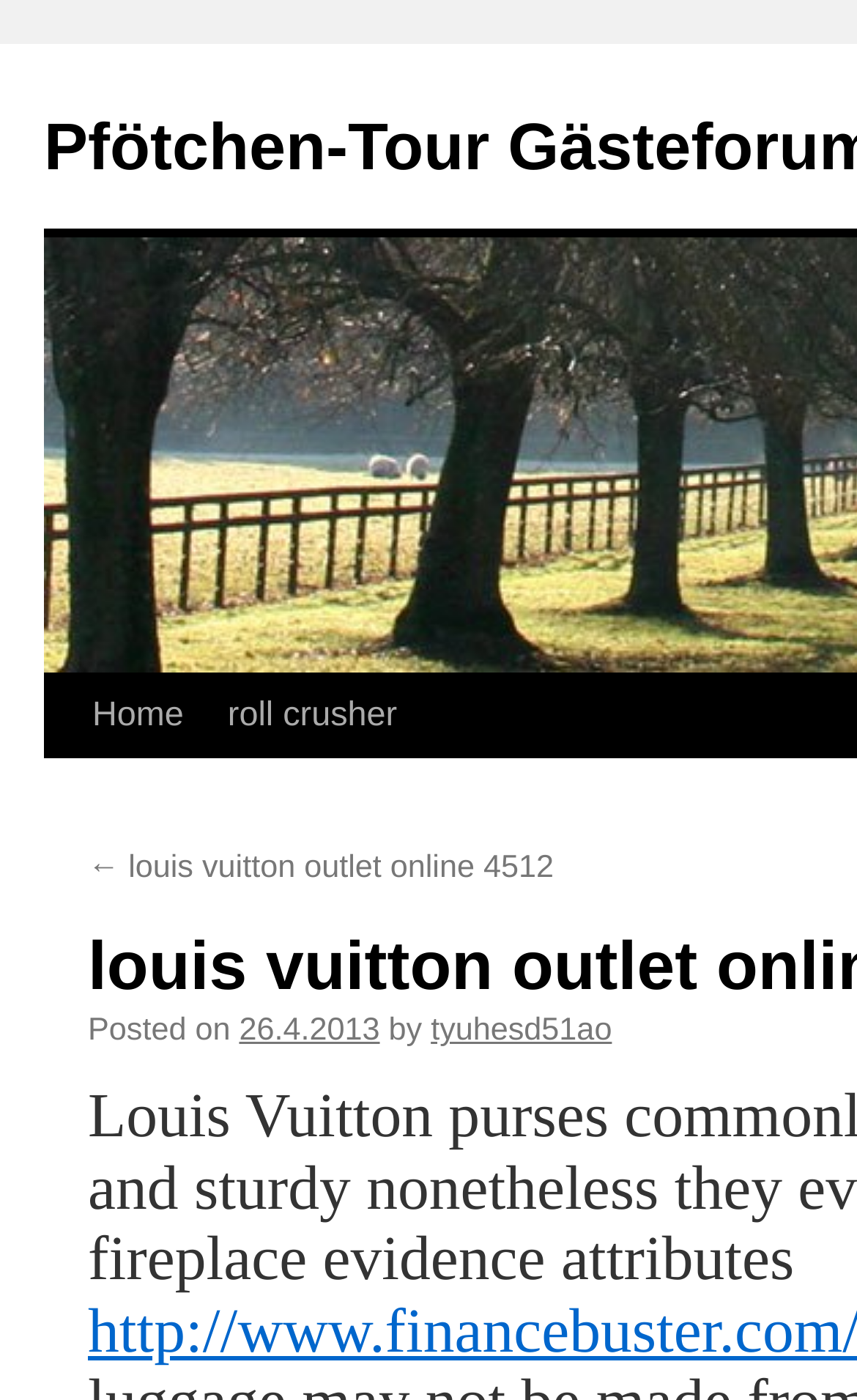Extract the bounding box coordinates for the UI element described as: "roll crusher".

[0.222, 0.482, 0.438, 0.601]